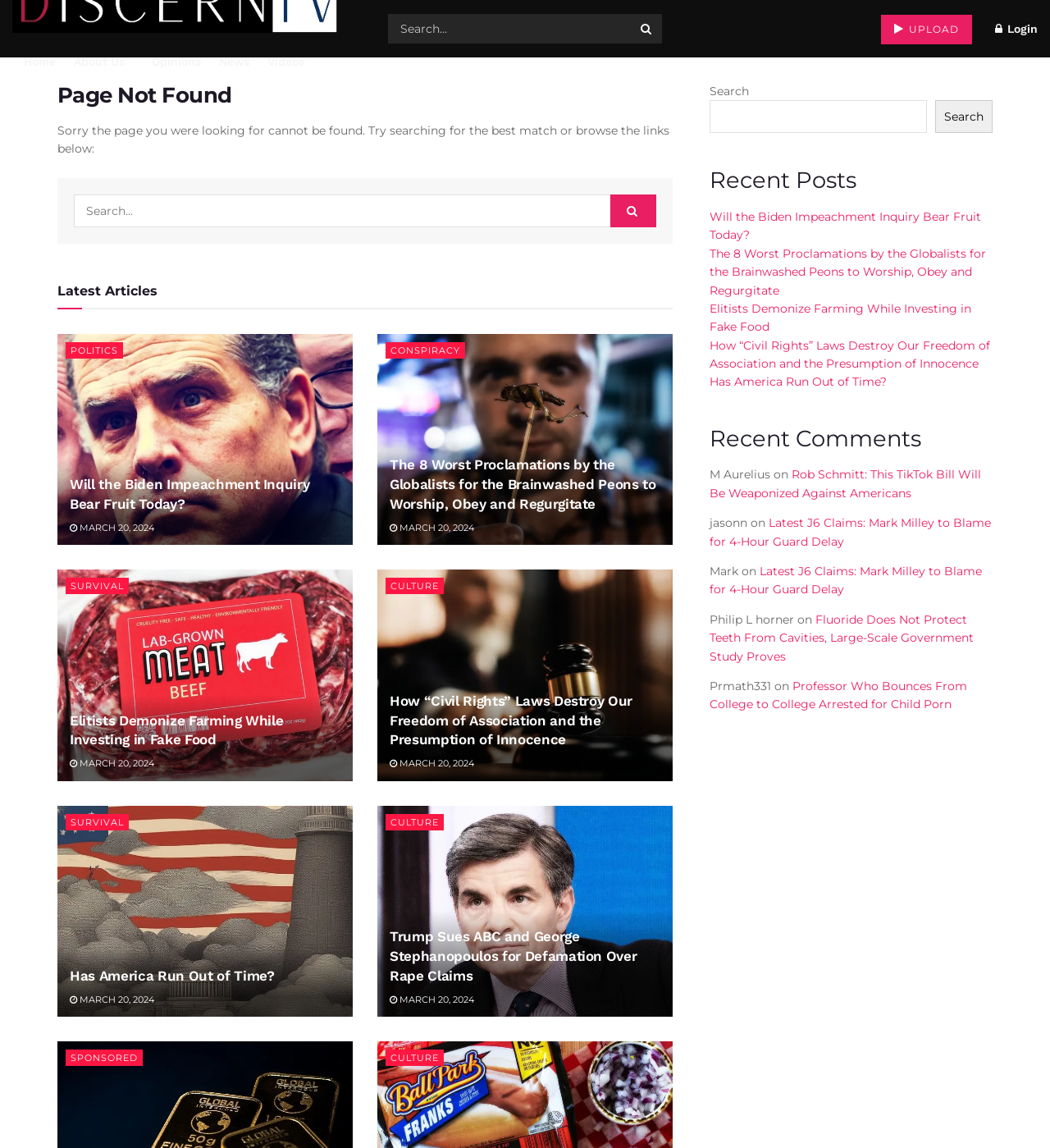Provide a single word or phrase to answer the given question: 
How many articles are listed under 'Latest Articles'?

4